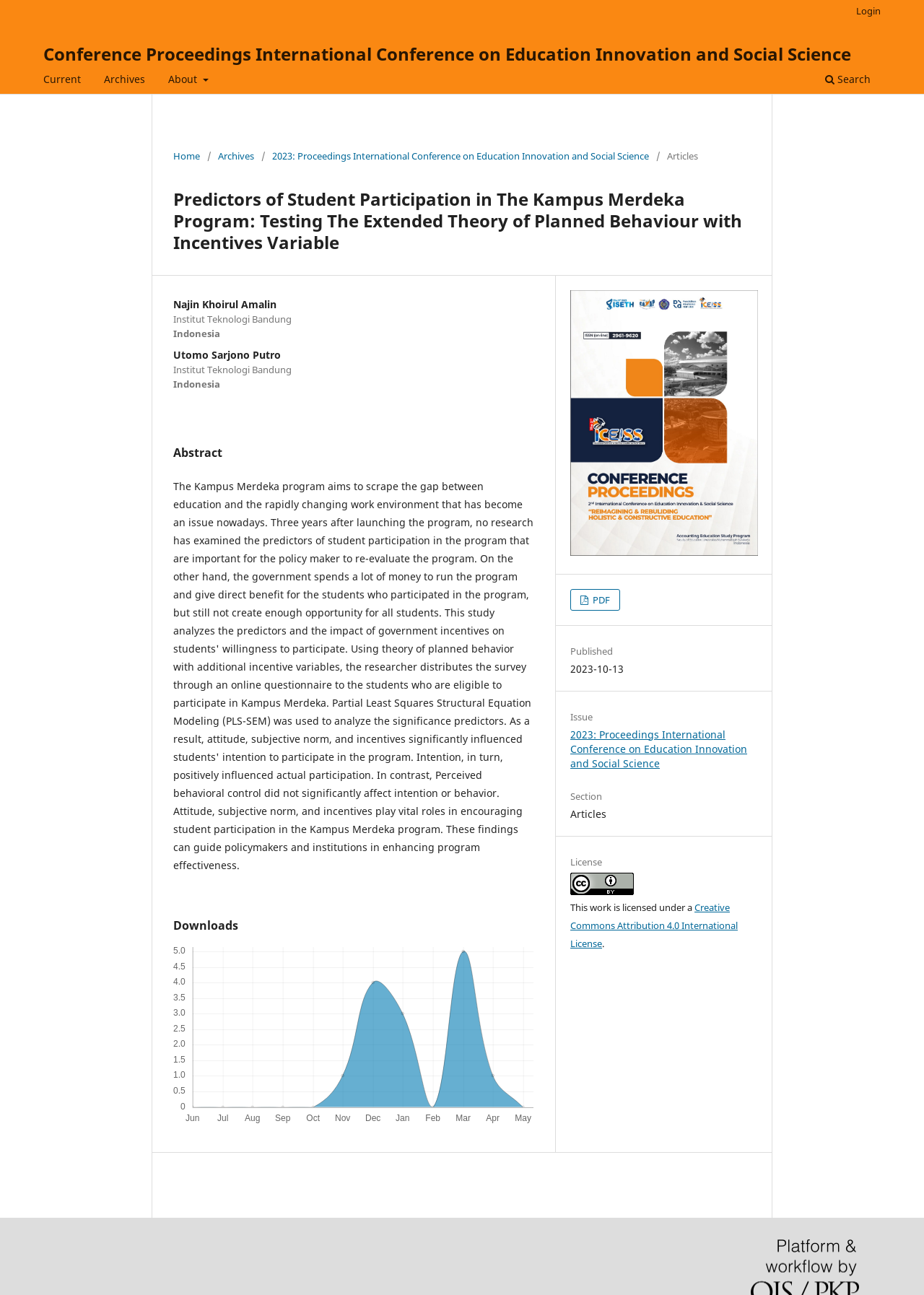Provide the bounding box coordinates of the section that needs to be clicked to accomplish the following instruction: "go to archives."

[0.107, 0.053, 0.162, 0.072]